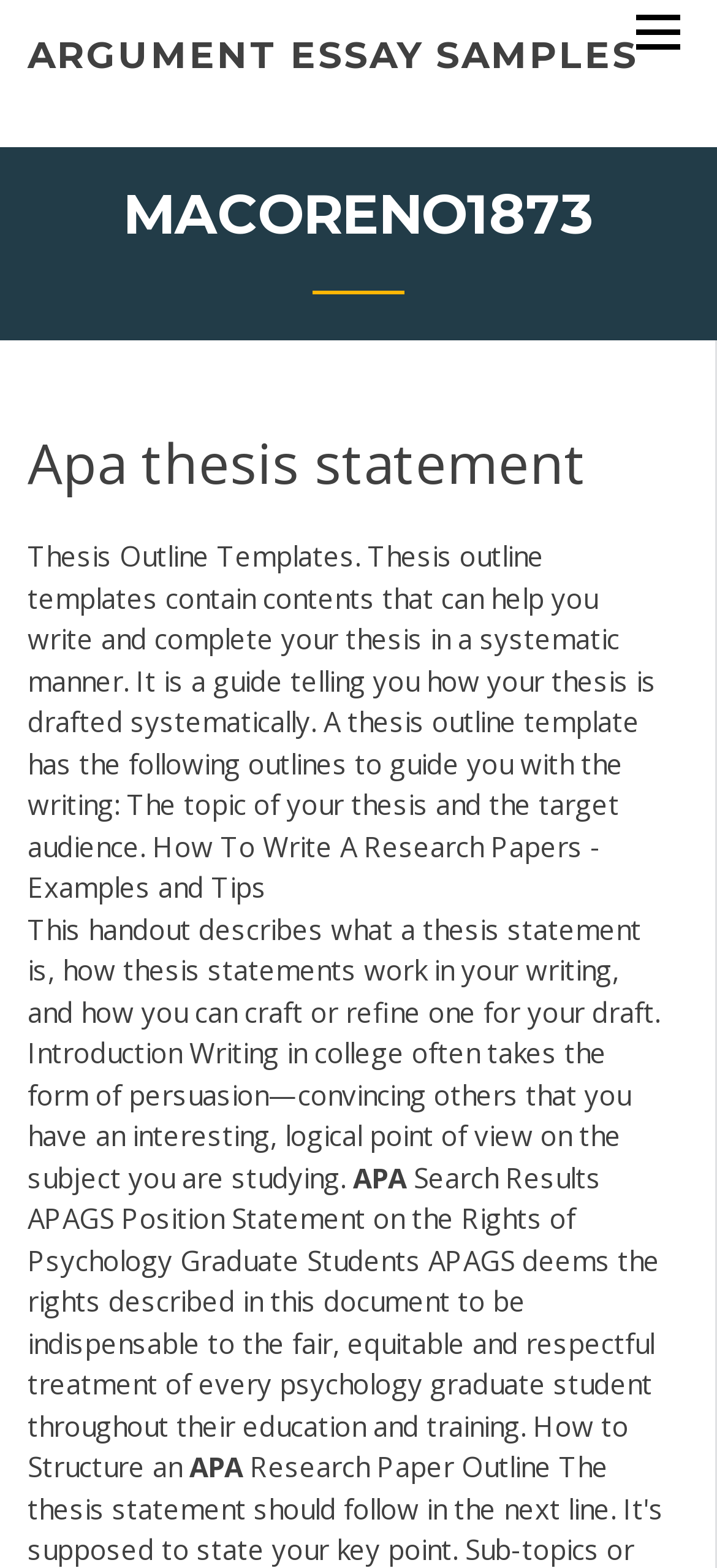Extract the bounding box coordinates for the UI element described as: "argument essay samples".

[0.038, 0.021, 0.89, 0.049]